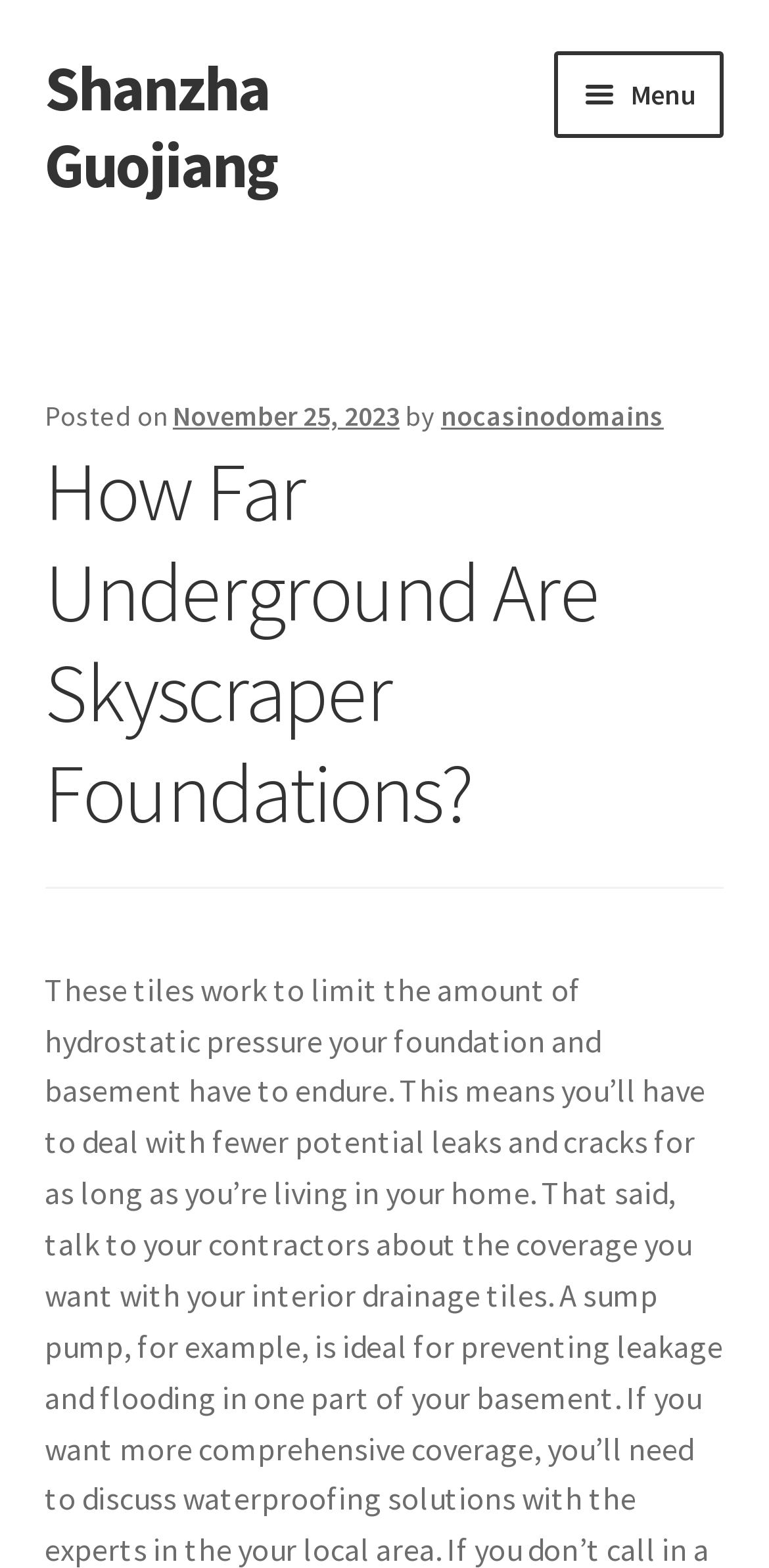Give a one-word or one-phrase response to the question: 
What is the date of the post?

November 25, 2023